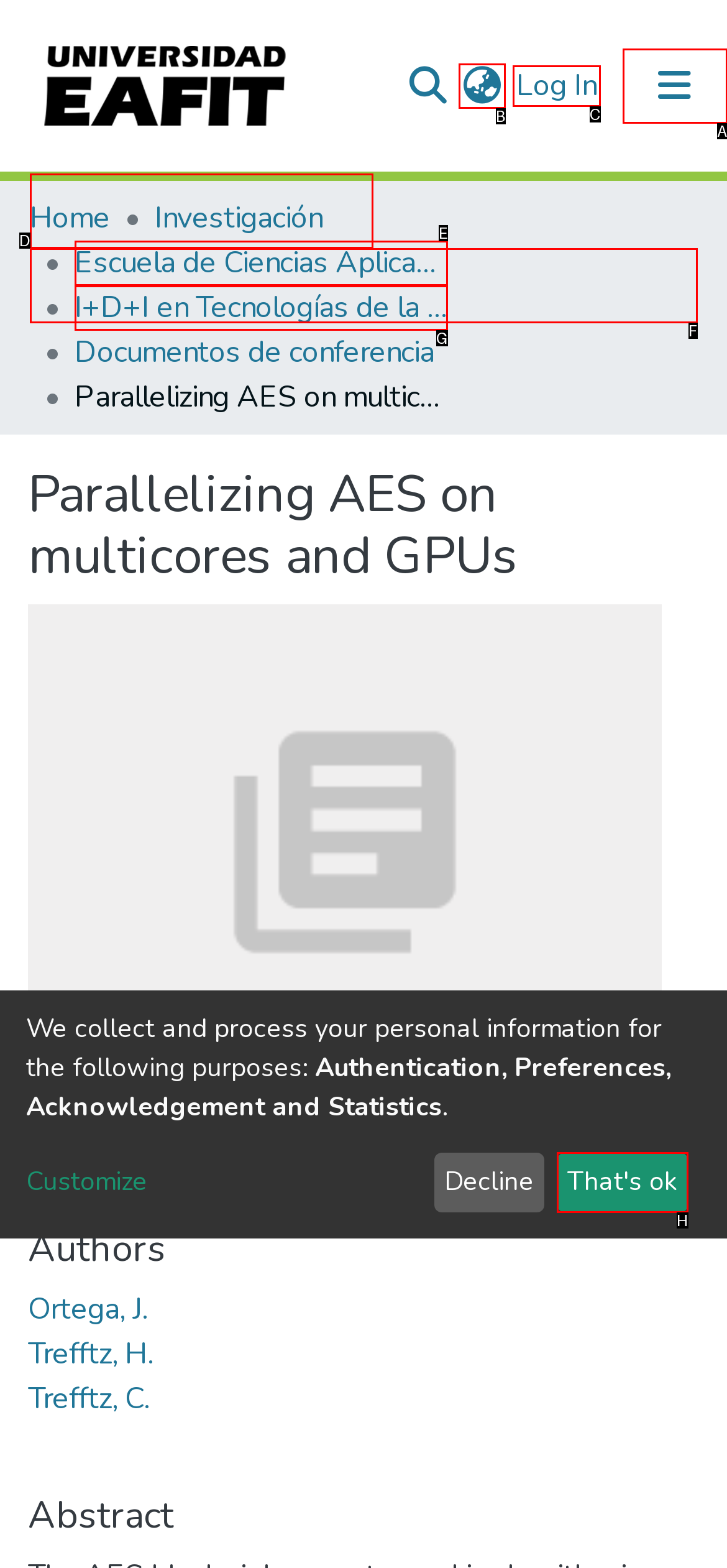Which UI element matches this description: Log In(current)?
Reply with the letter of the correct option directly.

C